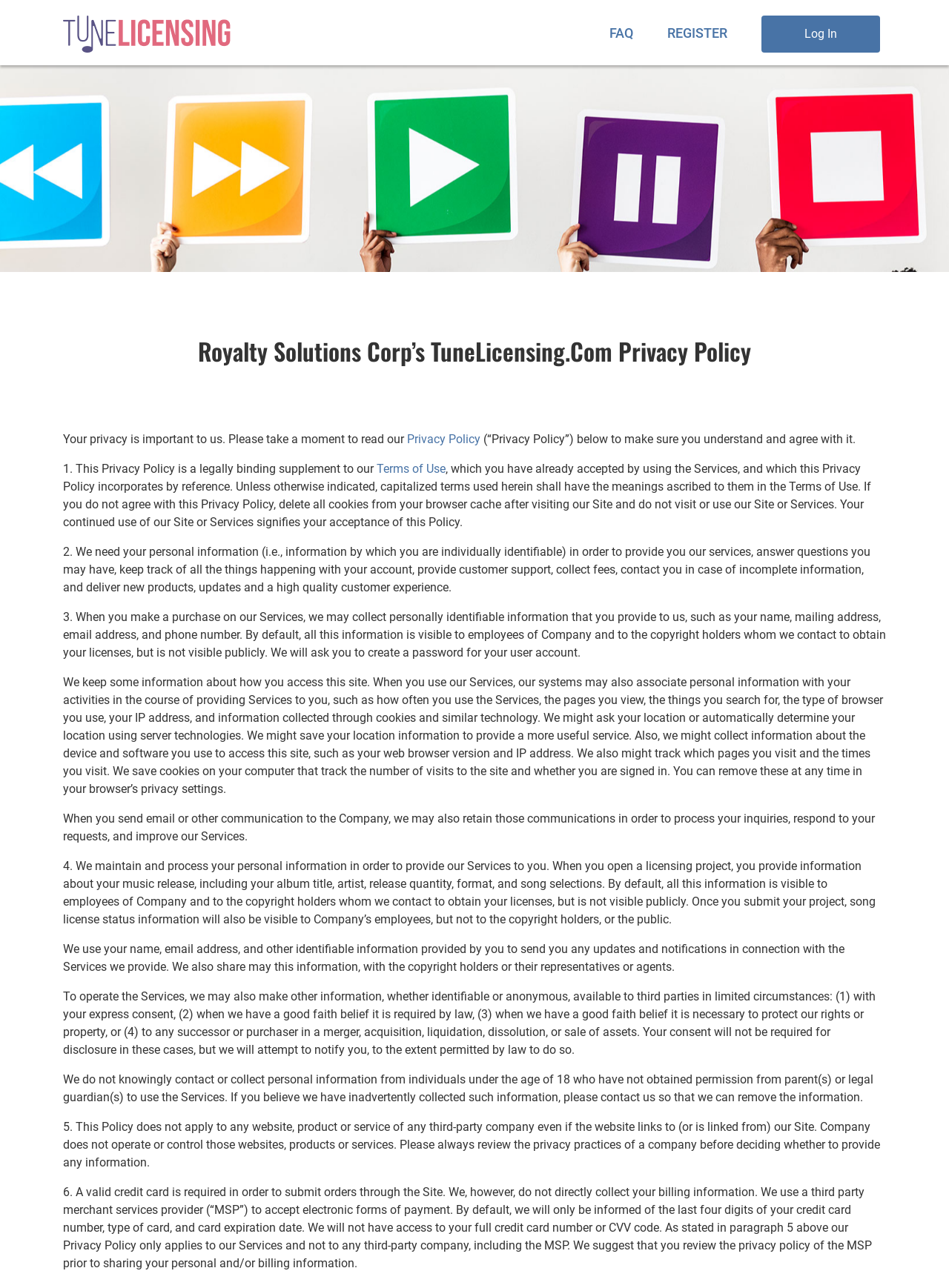Please find and give the text of the main heading on the webpage.

Royalty Solutions Corp’s TuneLicensing.Com Privacy Policy